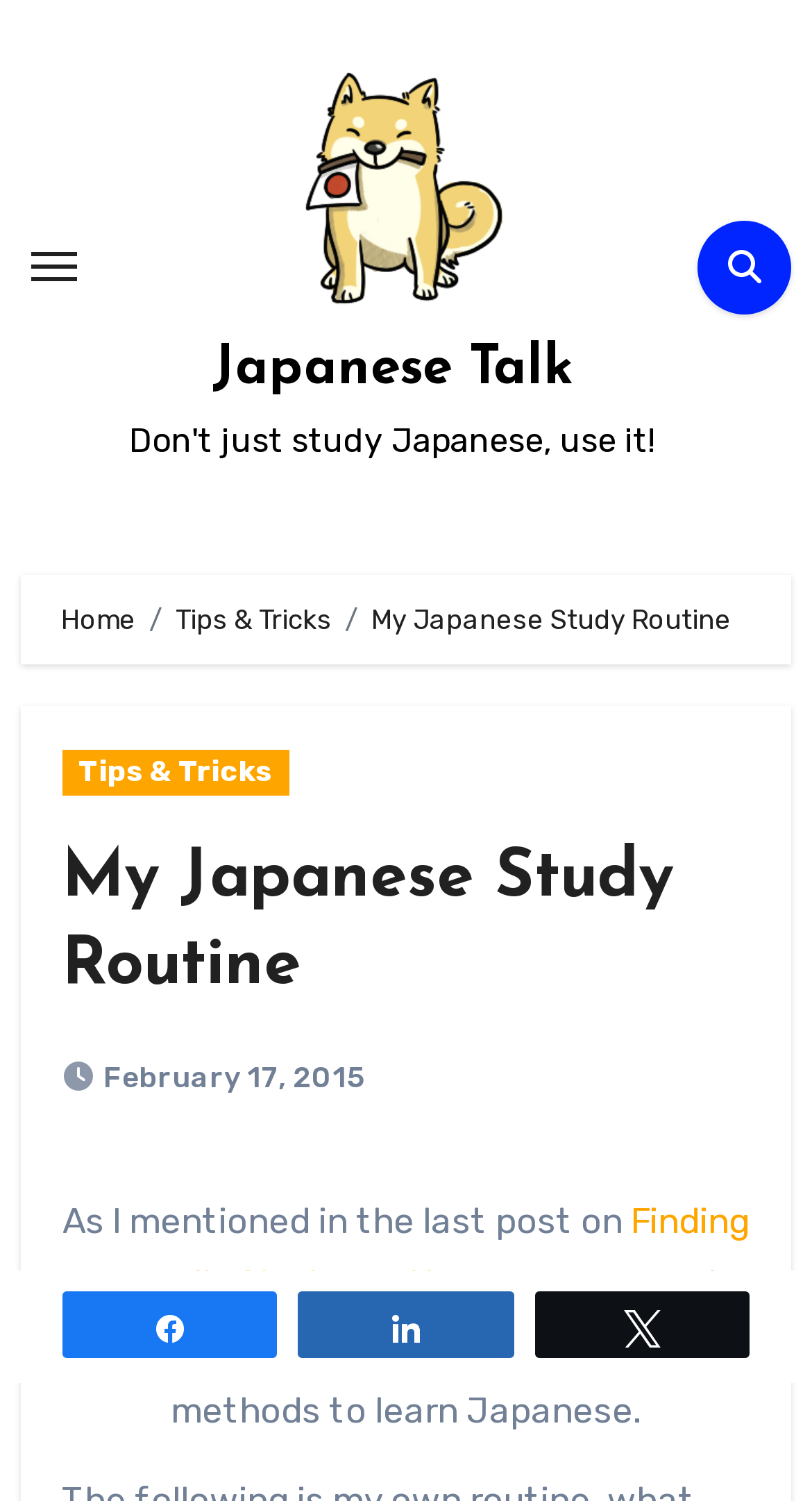Pinpoint the bounding box coordinates of the clickable area needed to execute the instruction: "Visit the homepage". The coordinates should be specified as four float numbers between 0 and 1, i.e., [left, top, right, bottom].

[0.329, 0.083, 0.637, 0.162]